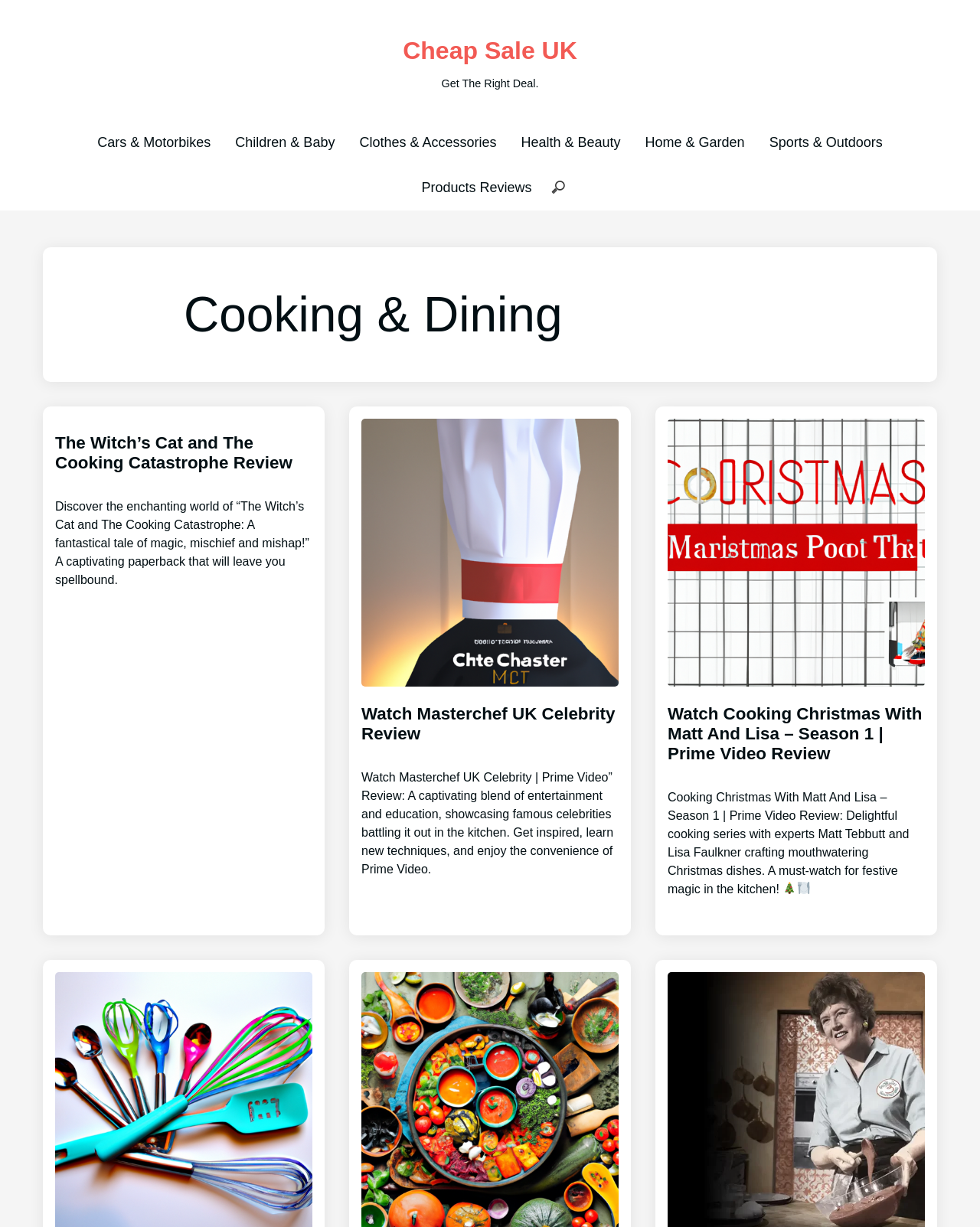Locate the primary headline on the webpage and provide its text.

Cooking & Dining